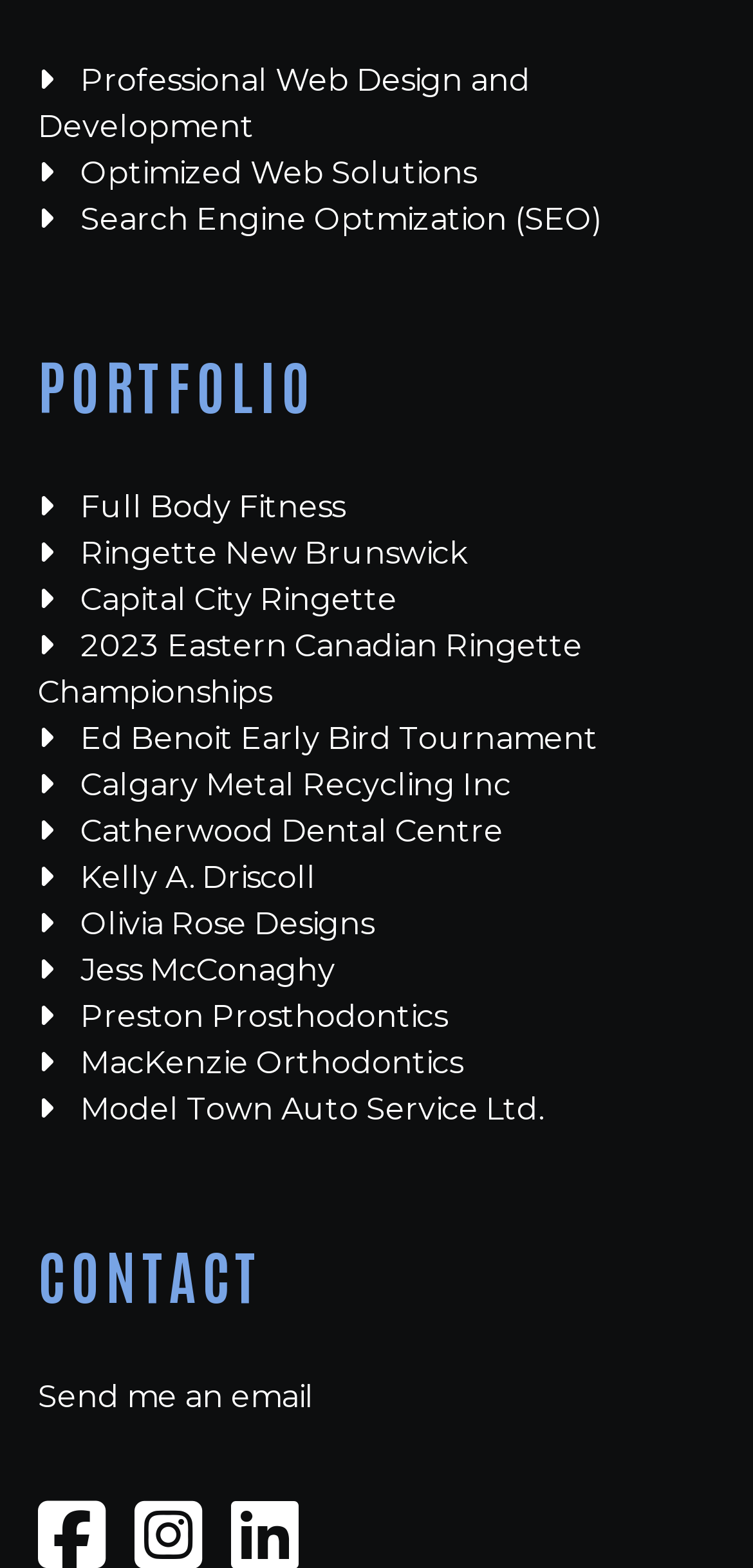Please identify the bounding box coordinates of the area that needs to be clicked to fulfill the following instruction: "Visit Catherwood Dental Centre website."

[0.05, 0.518, 0.668, 0.541]